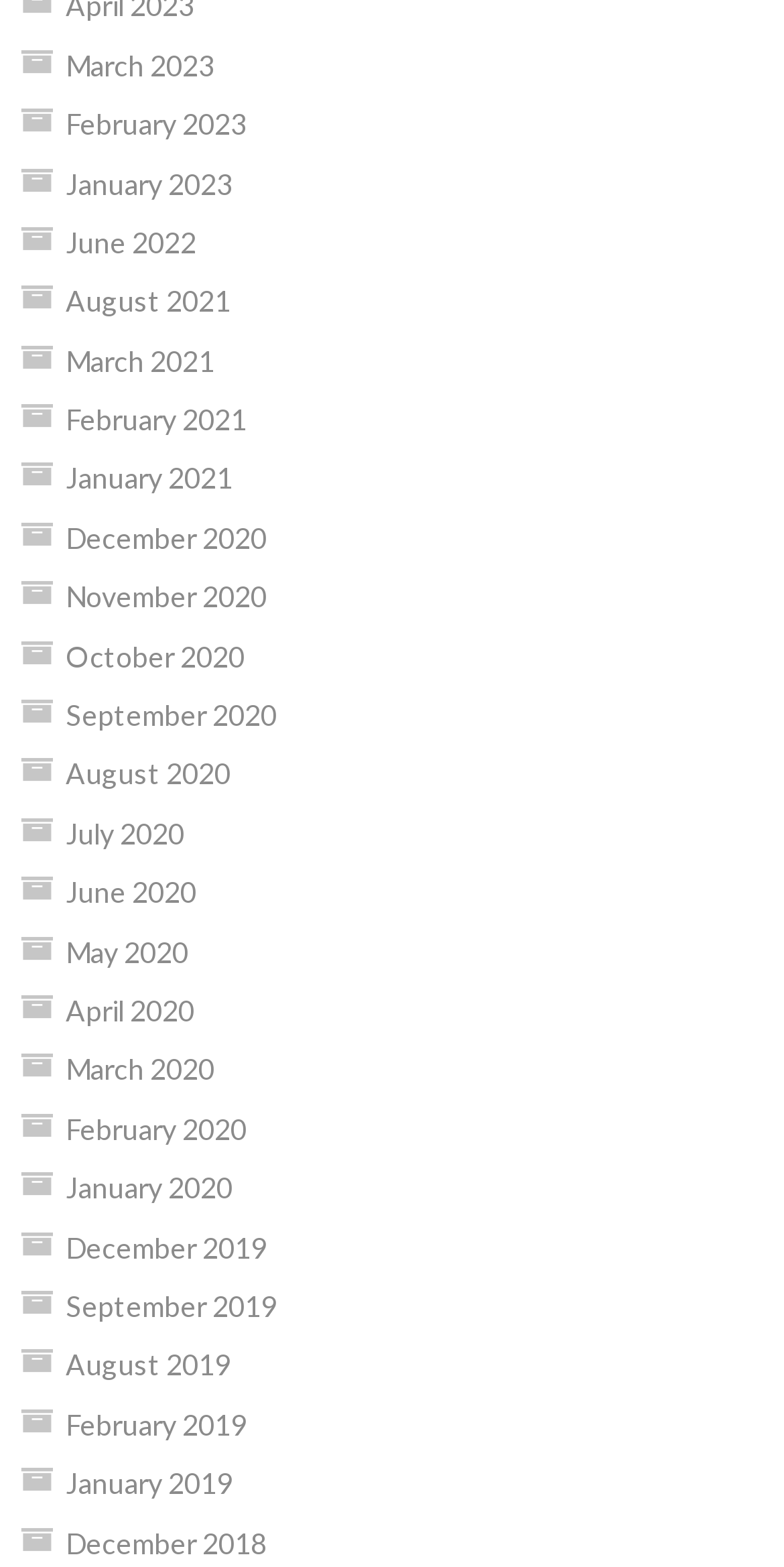Please specify the coordinates of the bounding box for the element that should be clicked to carry out this instruction: "View December 2018". The coordinates must be four float numbers between 0 and 1, formatted as [left, top, right, bottom].

[0.084, 0.973, 0.34, 0.995]